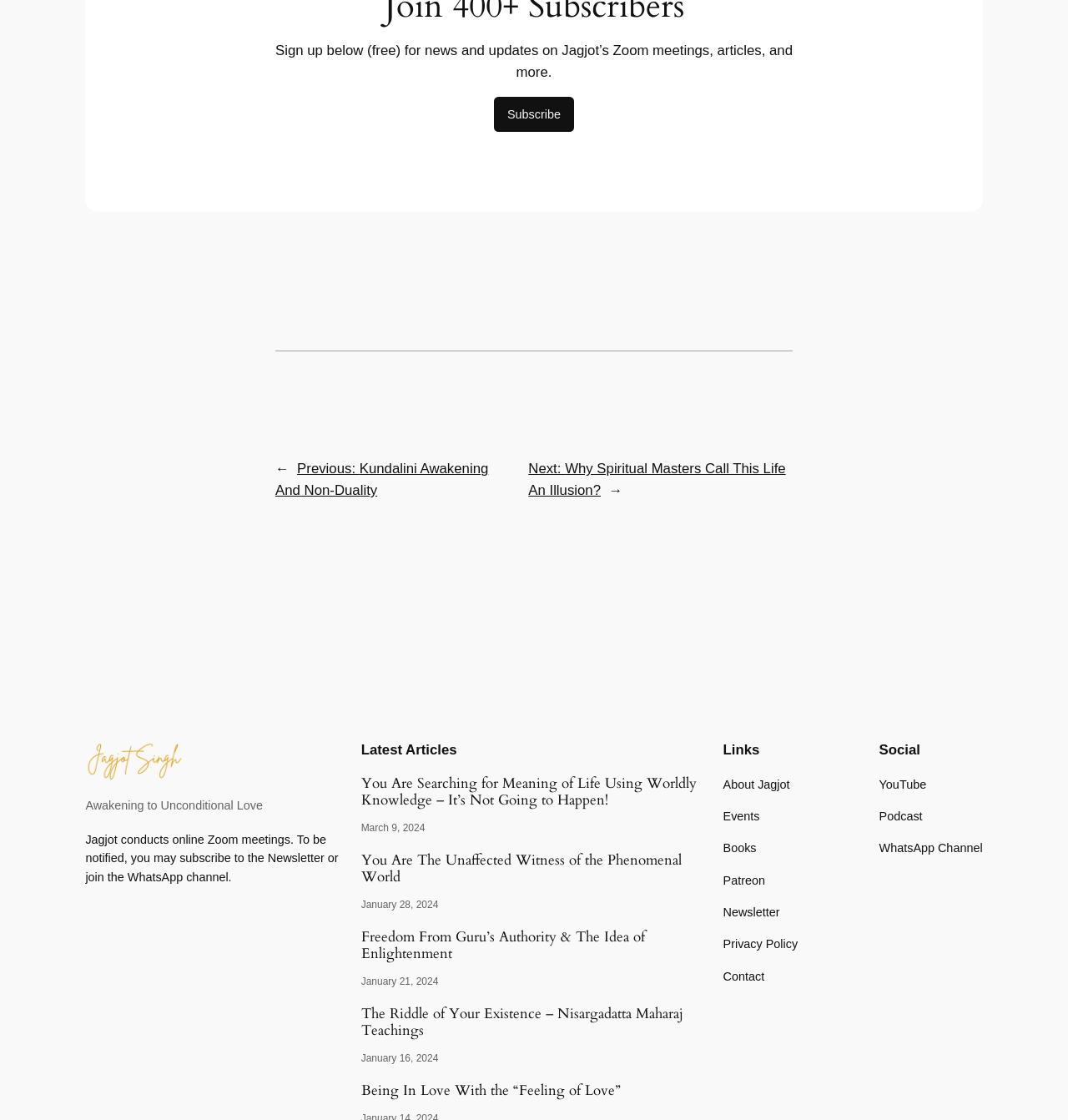Provide the bounding box coordinates of the area you need to click to execute the following instruction: "View the latest article 'Being In Love With the “Feeling of Love”'".

[0.338, 0.966, 0.662, 0.981]